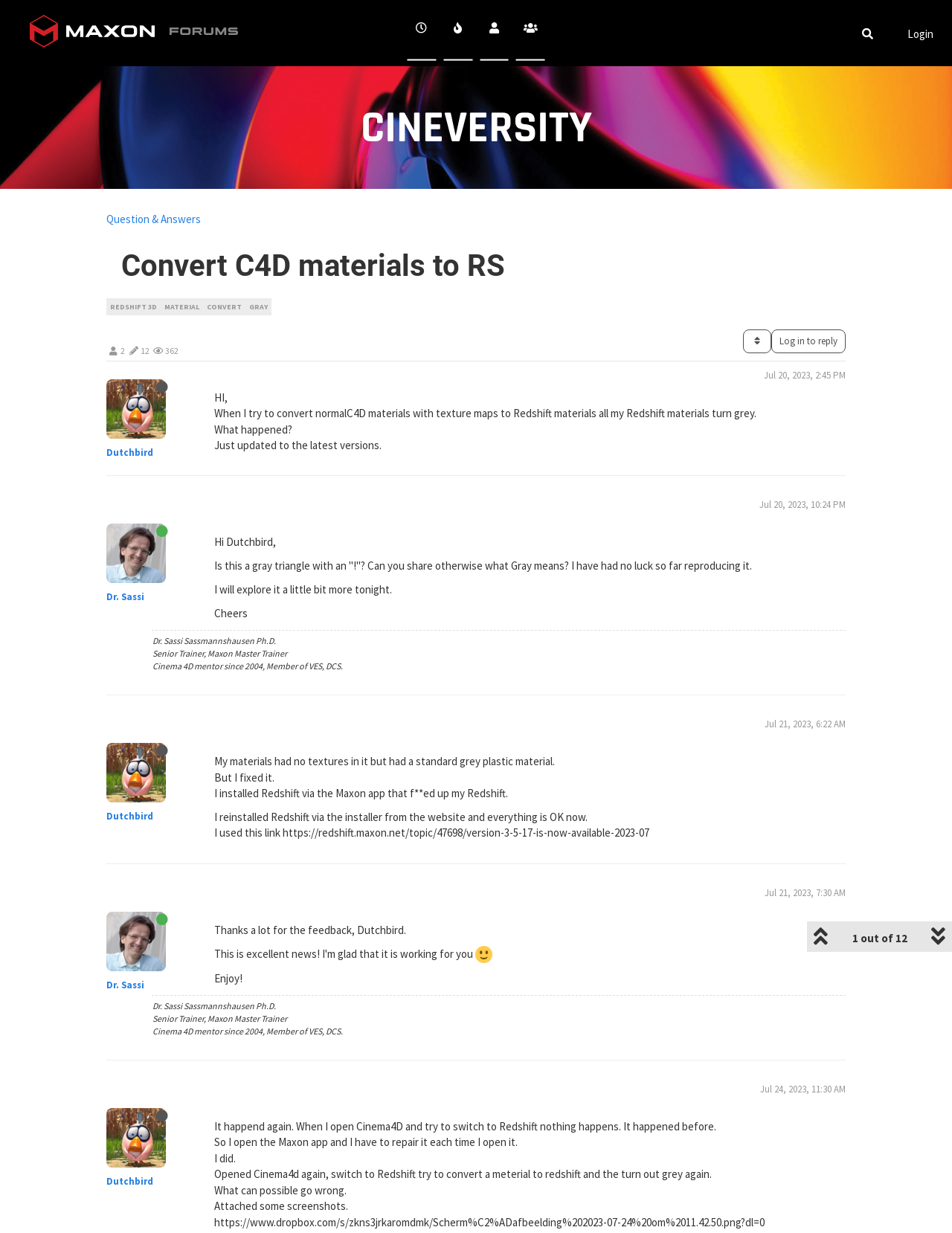Identify the bounding box coordinates of the specific part of the webpage to click to complete this instruction: "Reply to Dutchbird's post".

[0.112, 0.623, 0.186, 0.634]